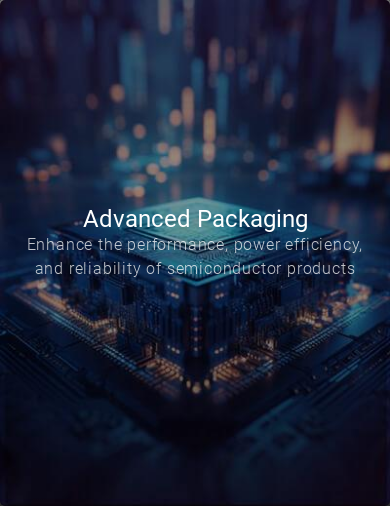Detail every significant feature and component of the image.

This image features a sleek and modern depiction of advanced packaging technology within the semiconductor industry. The central focus is on a high-tech semiconductor chip, showcasing intricate designs that symbolize innovation in performance and efficiency. Surrounding the chip is a soft, blurred background, reinforcing a futuristic atmosphere. The overlaid text prominently displays "Advanced Packaging," indicating its significance in enhancing the performance, power efficiency, and reliability of semiconductor products. This visual effectively communicates the cutting-edge nature of the advancements being made in this critical area of technology.